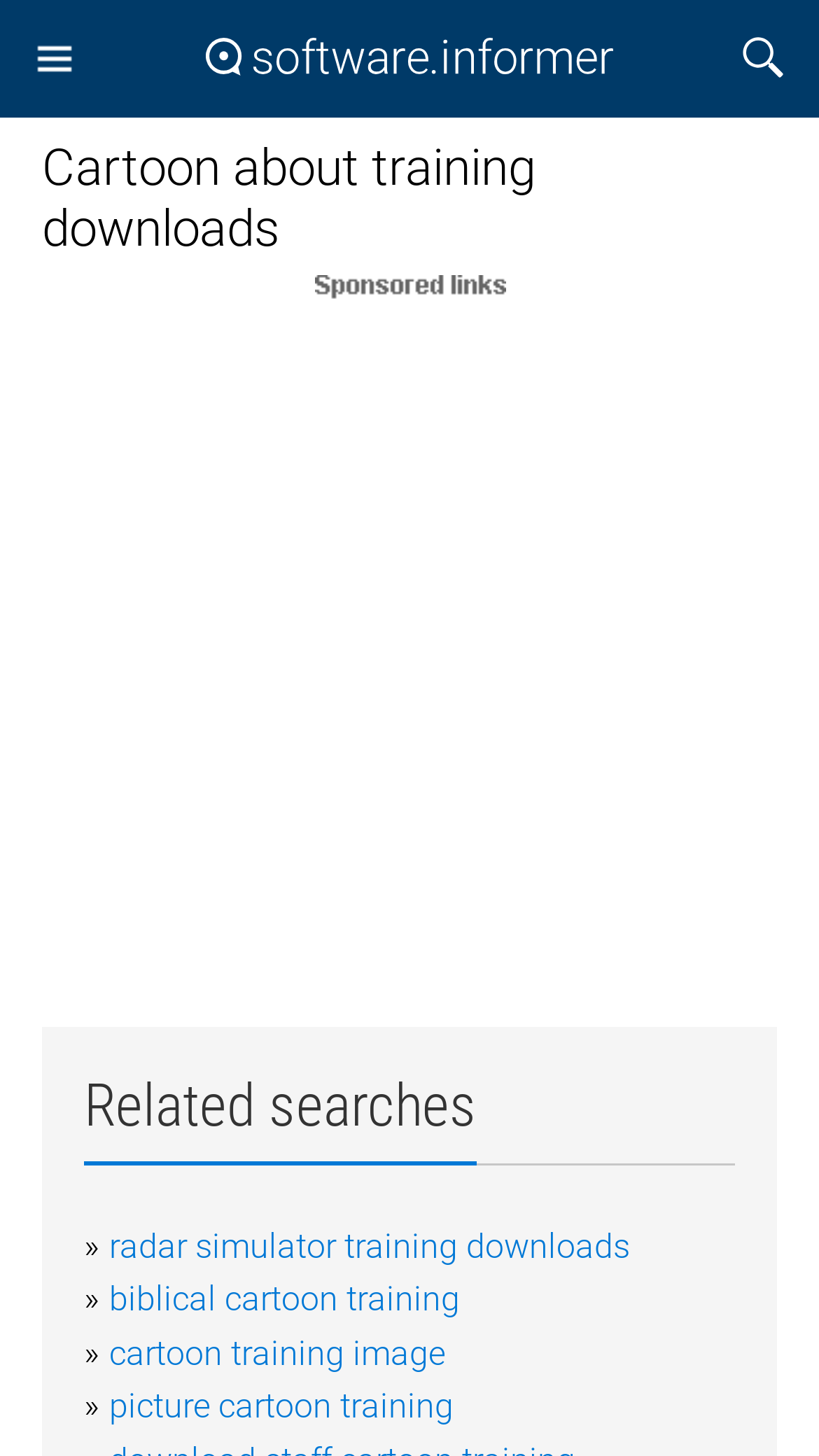Refer to the screenshot and give an in-depth answer to this question: How many related search links are there?

Starting from the 'Related searches' heading, there are four links listed below it, namely 'radar simulator training downloads', 'biblical cartoon training', 'cartoon training image', and 'picture cartoon training'.